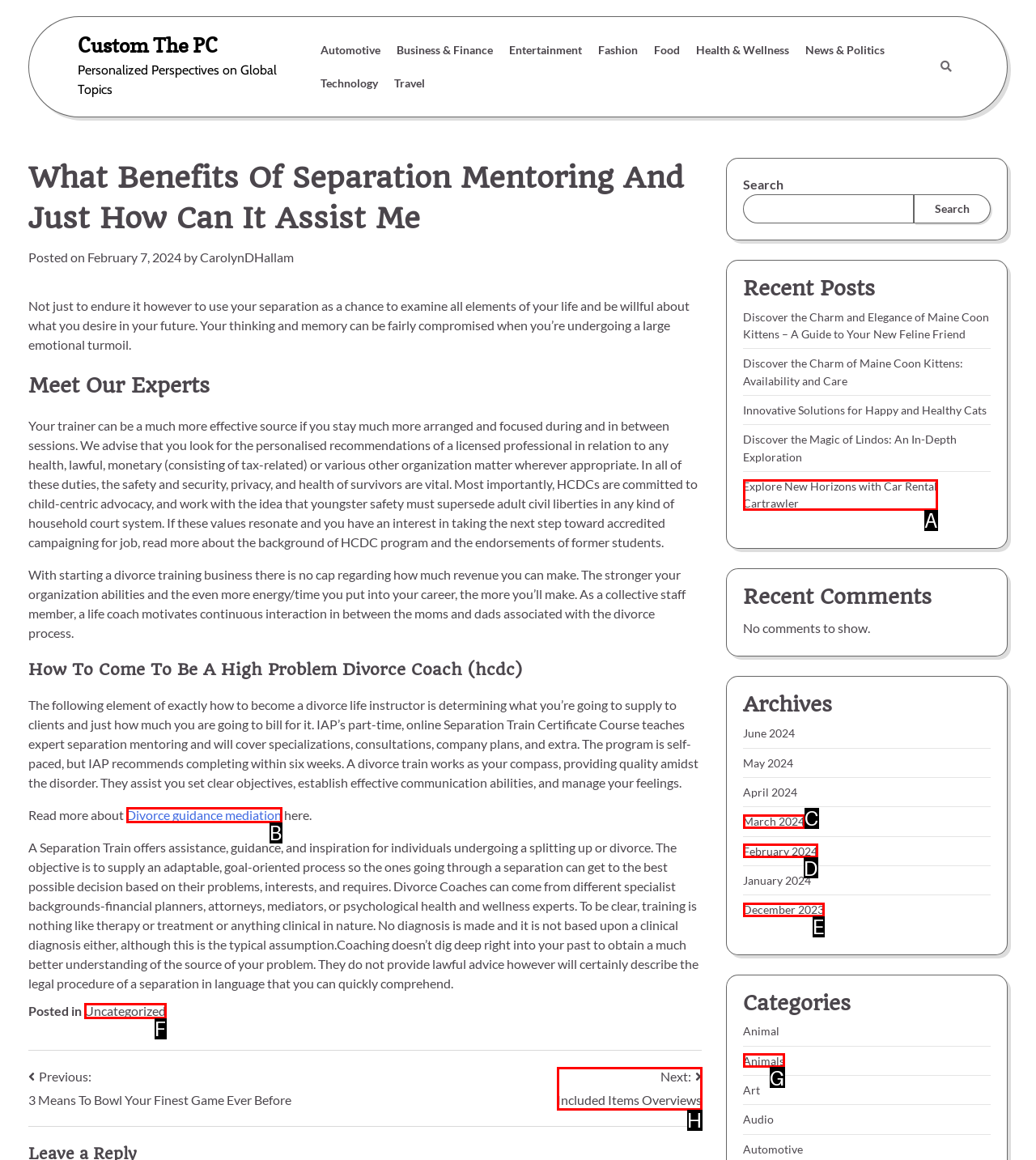Tell me which one HTML element best matches the description: February 2024 Answer with the option's letter from the given choices directly.

D